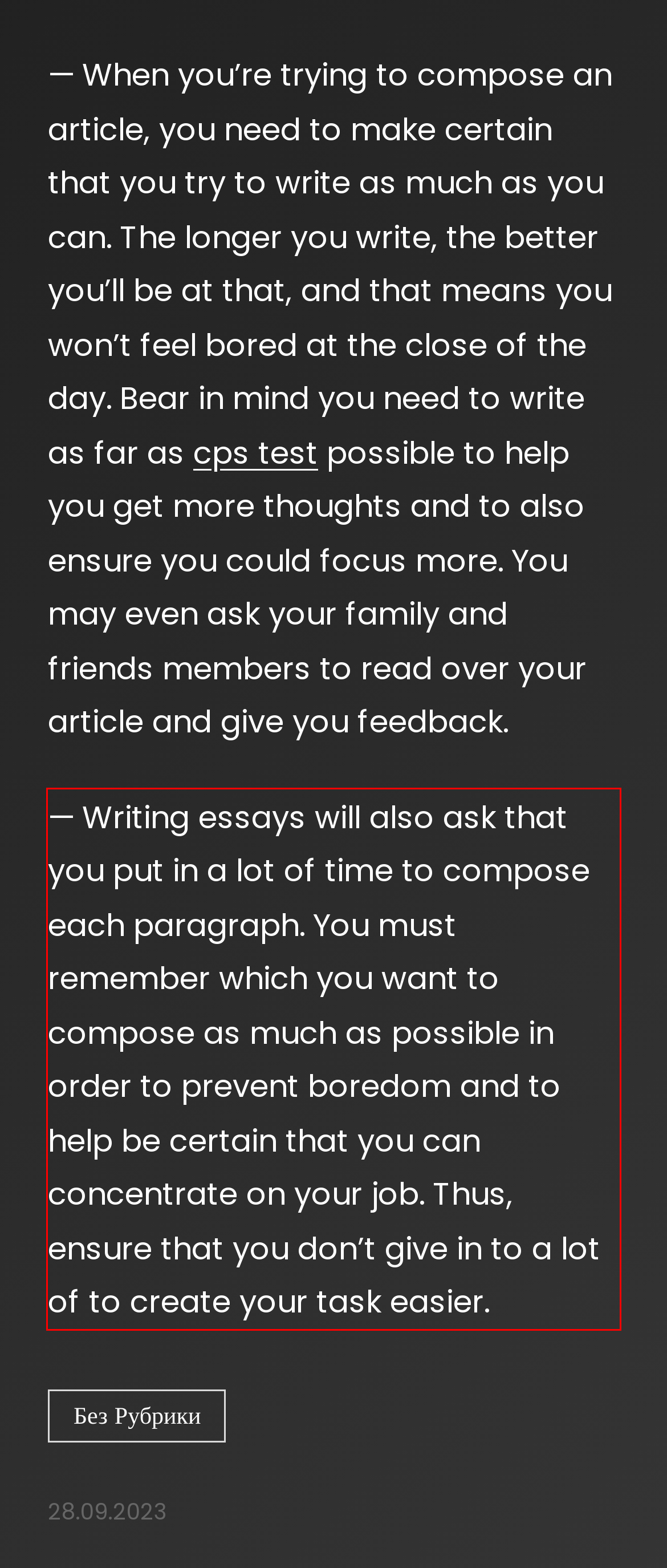Using the provided screenshot of a webpage, recognize and generate the text found within the red rectangle bounding box.

— Writing essays will also ask that you put in a lot of time to compose each paragraph. You must remember which you want to compose as much as possible in order to prevent boredom and to help be certain that you can concentrate on your job. Thus, ensure that you don’t give in to a lot of to create your task easier.